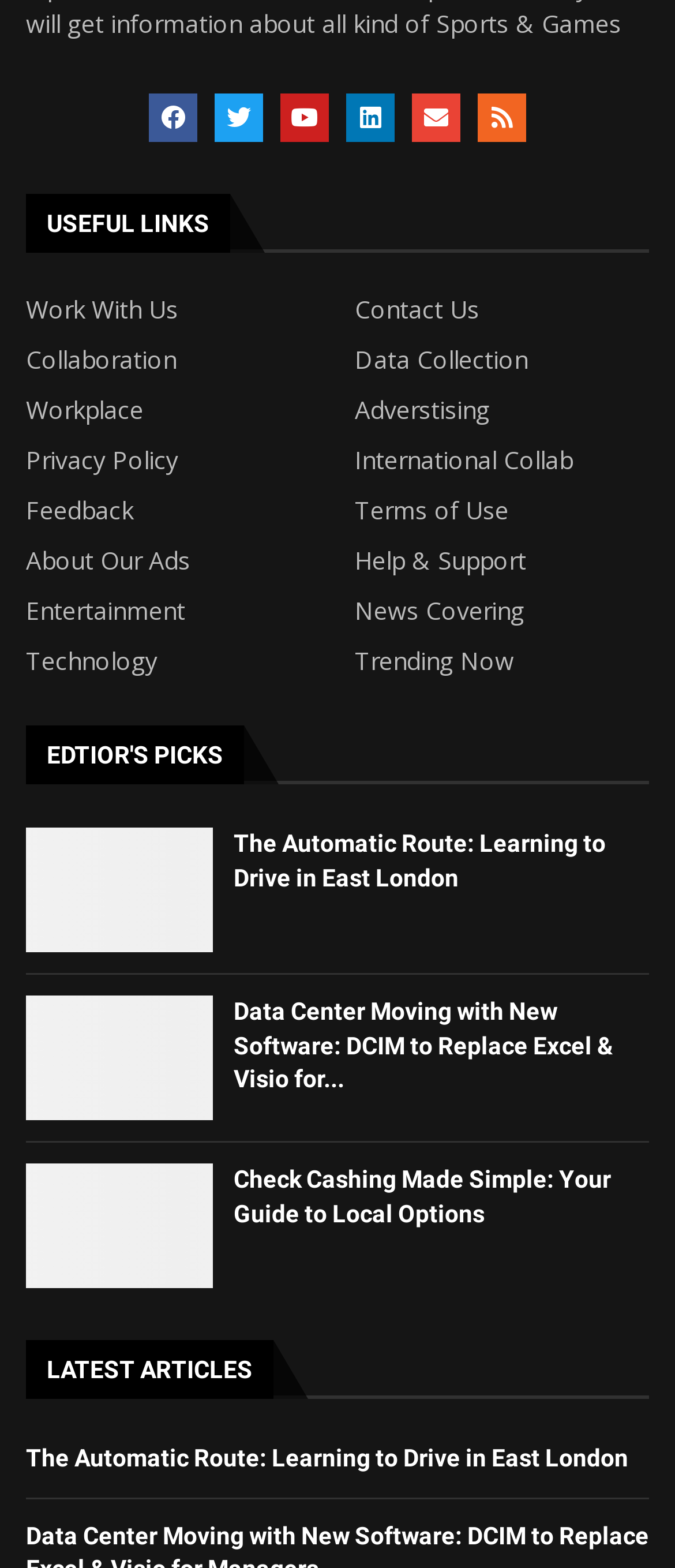Can you find the bounding box coordinates of the area I should click to execute the following instruction: "Read about Data Collection"?

[0.526, 0.222, 0.782, 0.237]